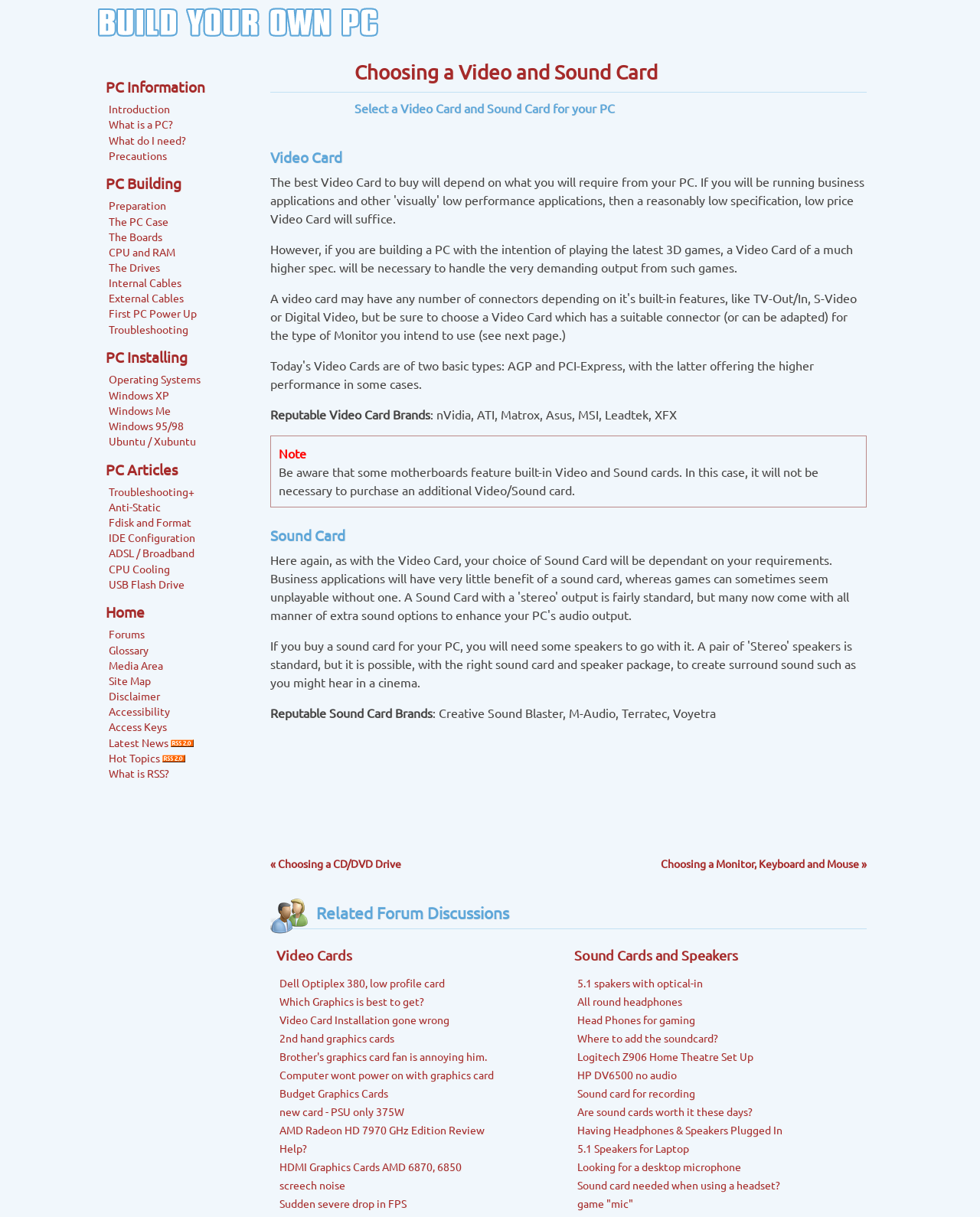Bounding box coordinates are specified in the format (top-left x, top-left y, bottom-right x, bottom-right y). All values are floating point numbers bounded between 0 and 1. Please provide the bounding box coordinate of the region this sentence describes: What is RSS?

[0.111, 0.629, 0.173, 0.641]